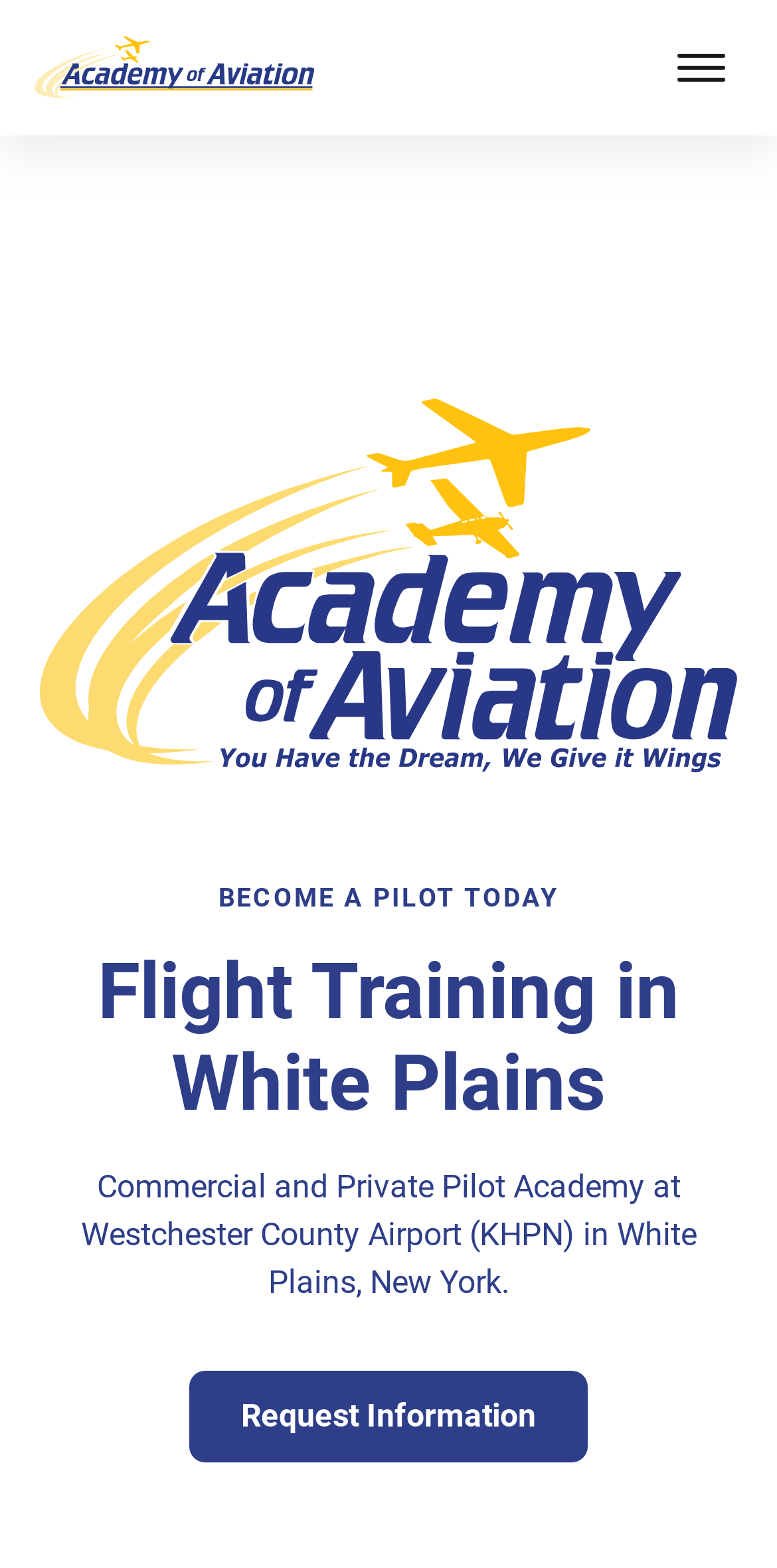Based on the visual content of the image, answer the question thoroughly: What is the purpose of the 'Request Information' link?

I inferred the purpose of the link by its text content 'Request Information' and its position on the webpage, which suggests that it is a call-to-action for users to inquire about the flight training academy.